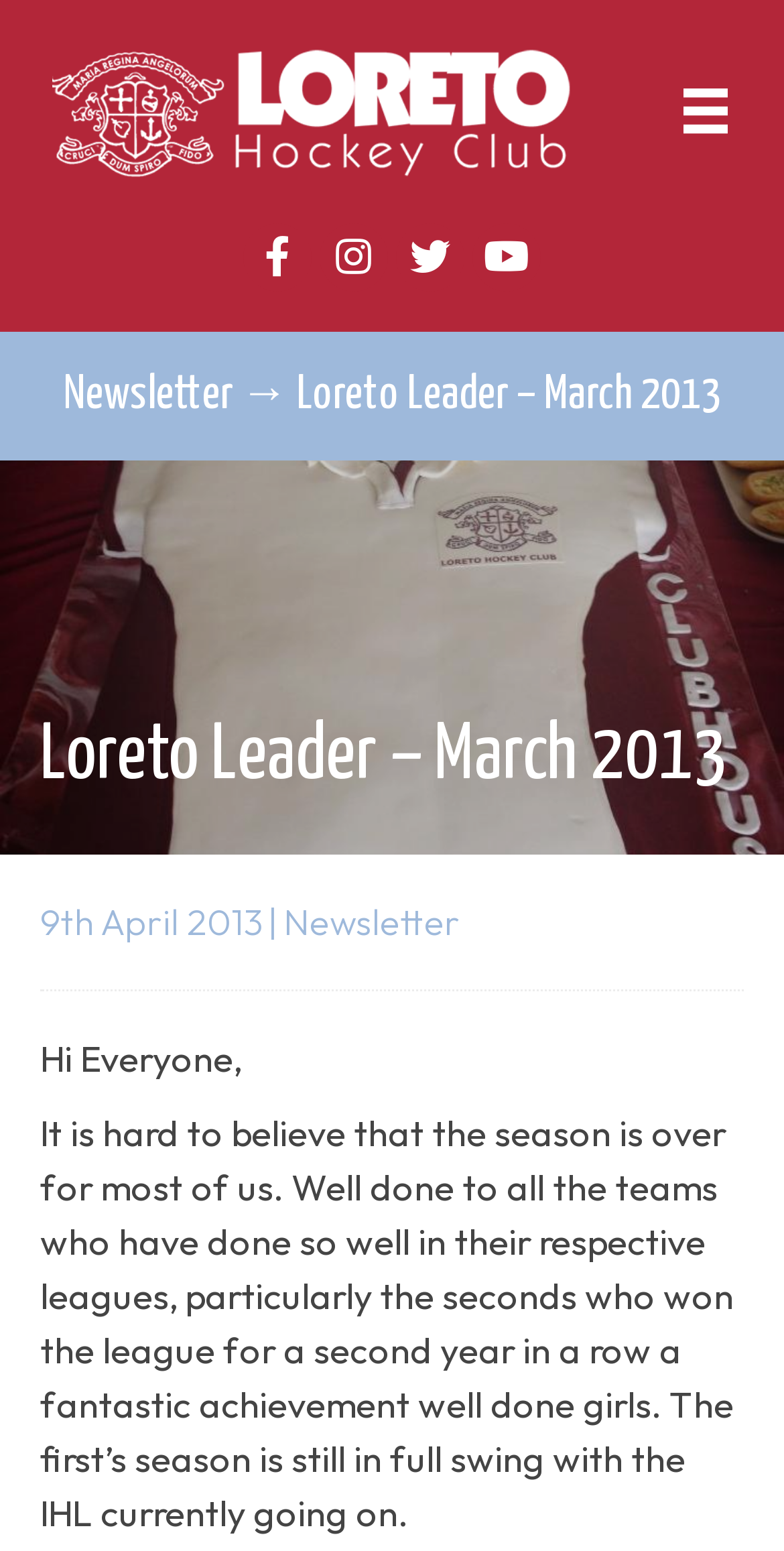Refer to the image and provide an in-depth answer to the question: 
What is the author's tone in the newsletter?

The author's tone in the newsletter is congratulatory, as they are congratulating the teams who have done well in their respective leagues, particularly the seconds team.